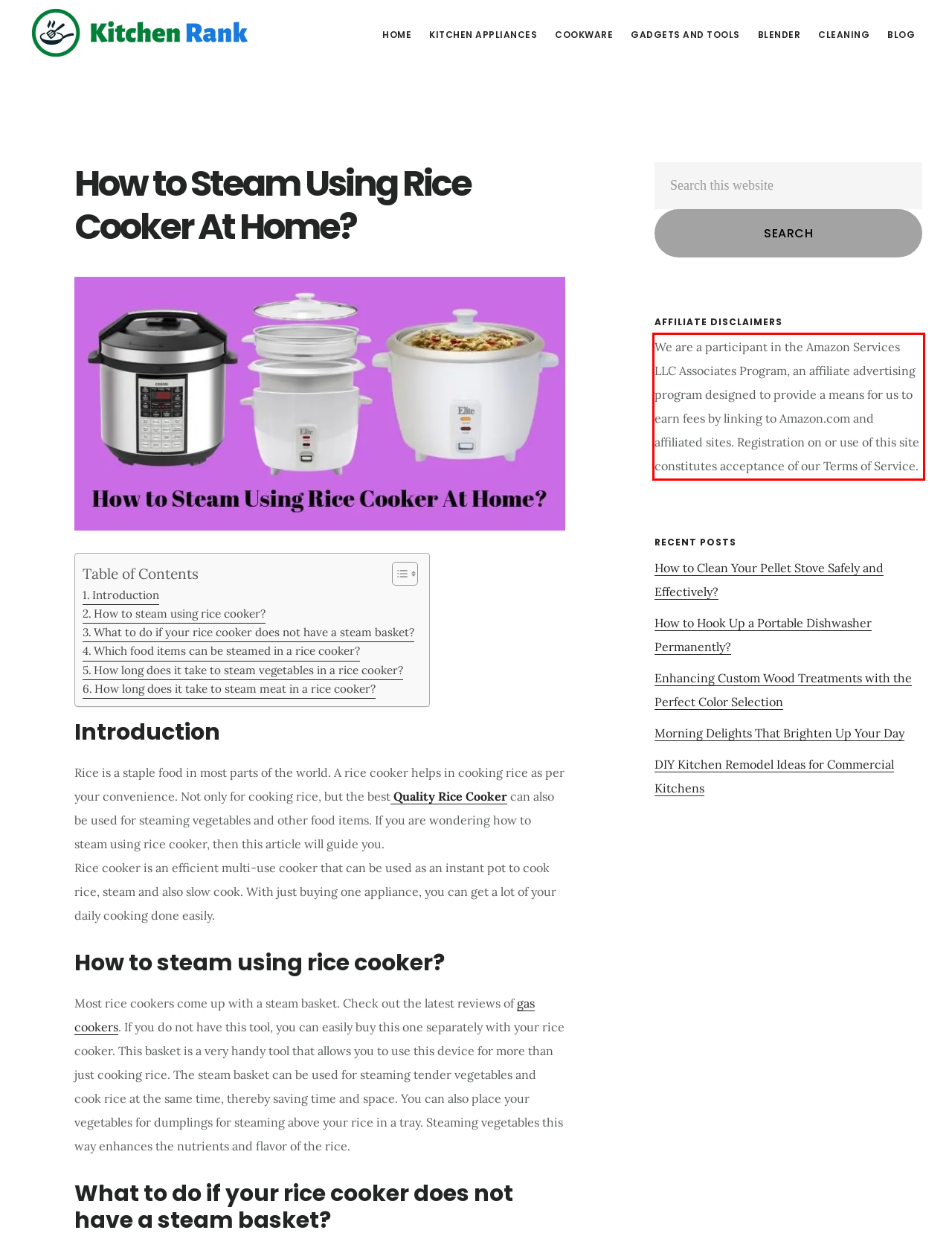The screenshot provided shows a webpage with a red bounding box. Apply OCR to the text within this red bounding box and provide the extracted content.

We are a participant in the Amazon Services LLC Associates Program, an affiliate advertising program designed to provide a means for us to earn fees by linking to Amazon.com and affiliated sites. Registration on or use of this site constitutes acceptance of our Terms of Service.